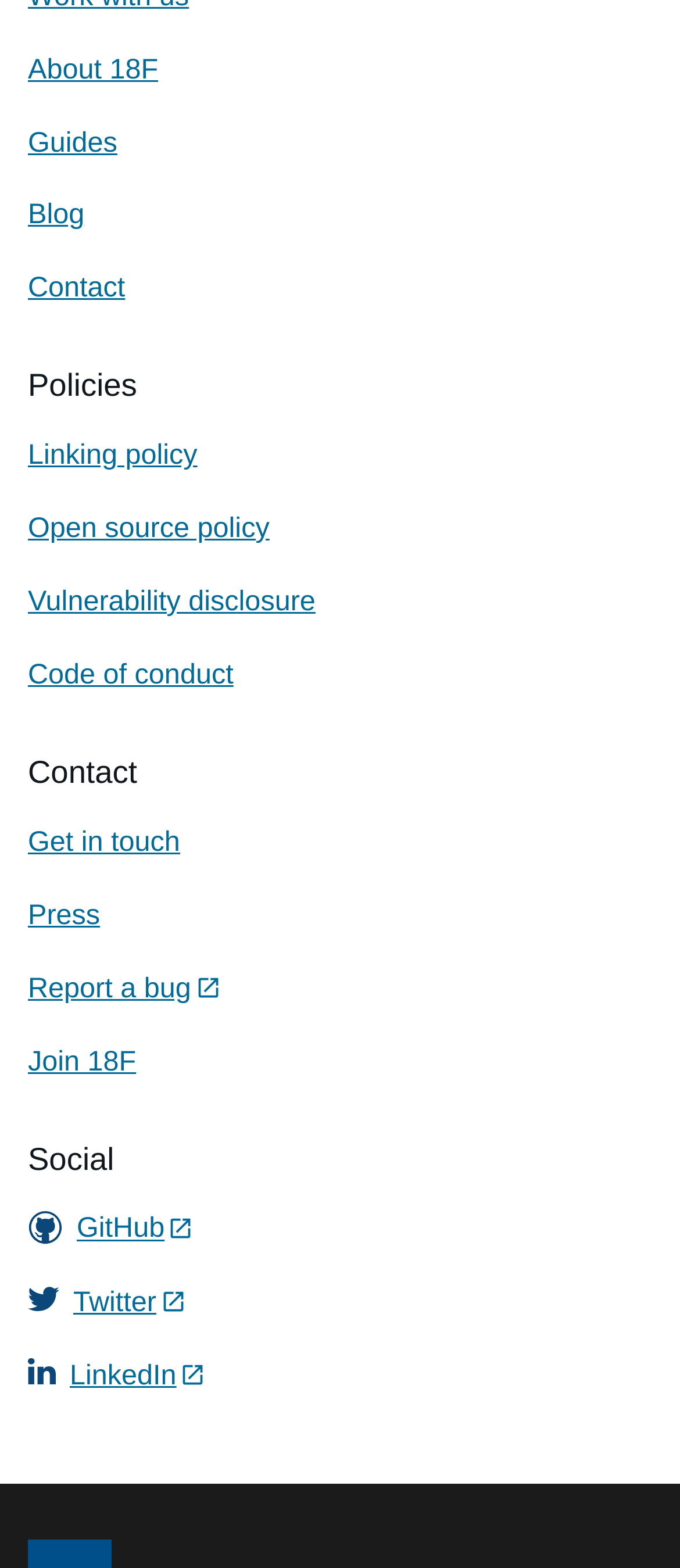How many social media platforms are listed?
Please answer the question with as much detail and depth as you can.

Under the 'Social' heading, I found three links to external social media platforms: GitHub, Twitter, and LinkedIn. Therefore, the answer is 3.